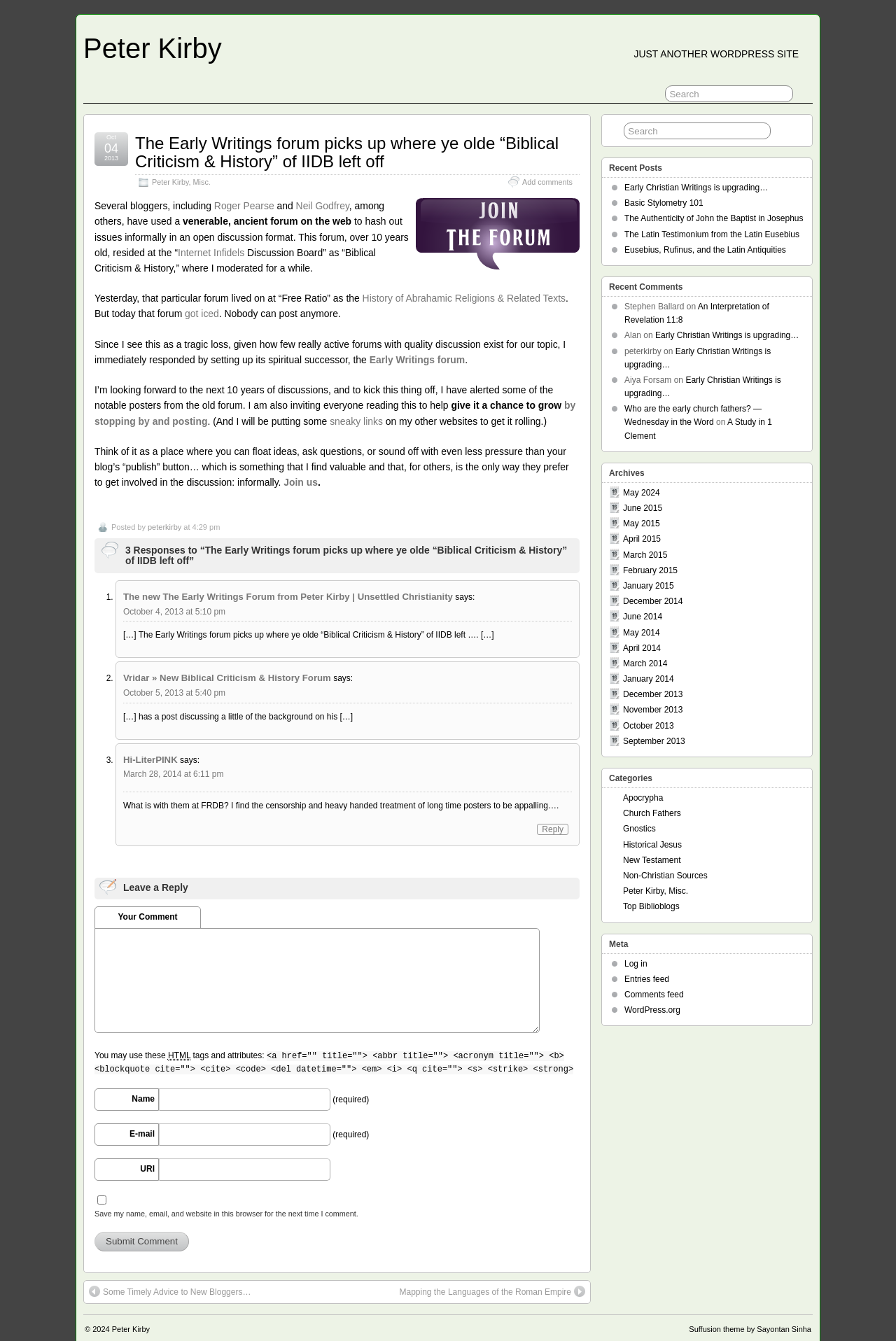Give a short answer using one word or phrase for the question:
How old is the old forum?

Over 10 years old